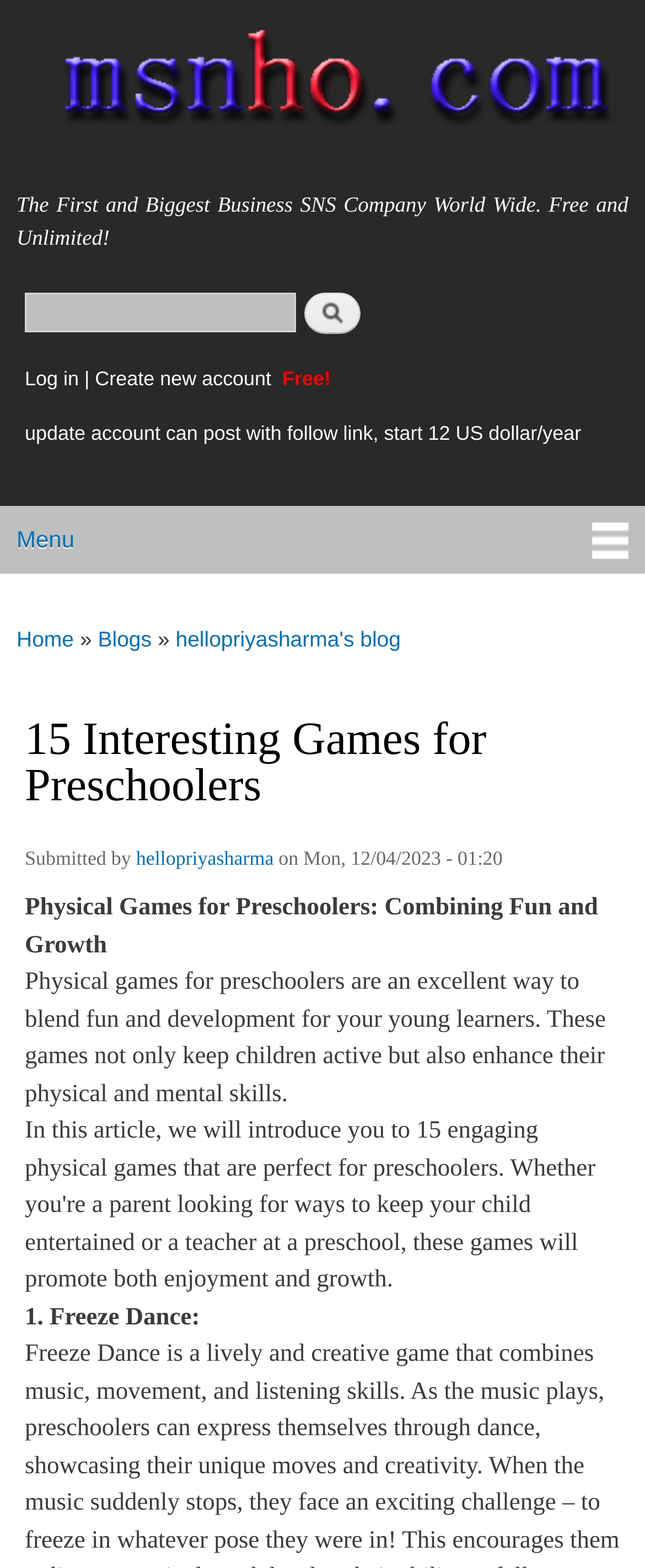Determine the bounding box coordinates of the clickable region to execute the instruction: "Read the blog post". The coordinates should be four float numbers between 0 and 1, denoted as [left, top, right, bottom].

[0.038, 0.458, 0.962, 0.517]